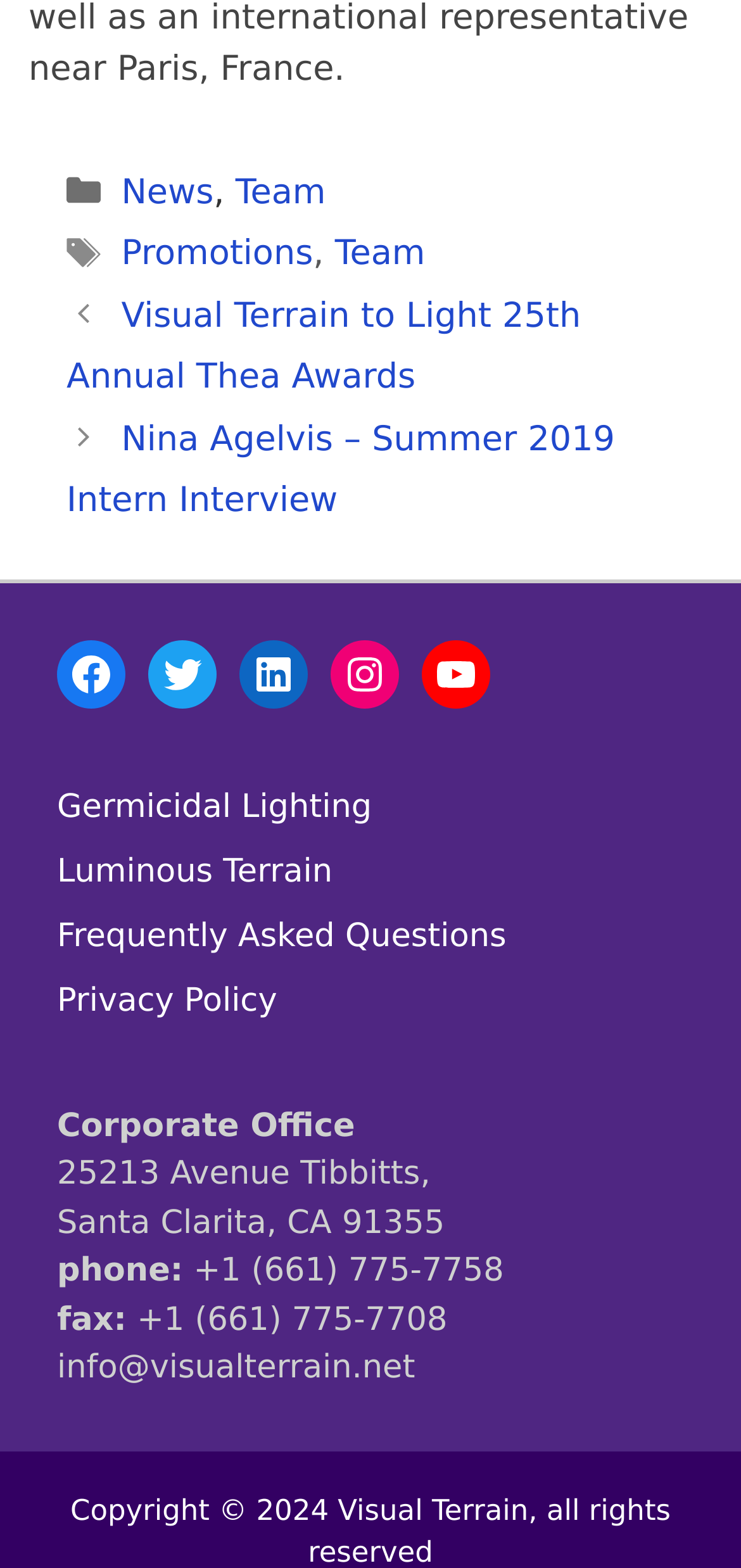Please give a succinct answer using a single word or phrase:
What are the categories listed in the footer?

News, Team